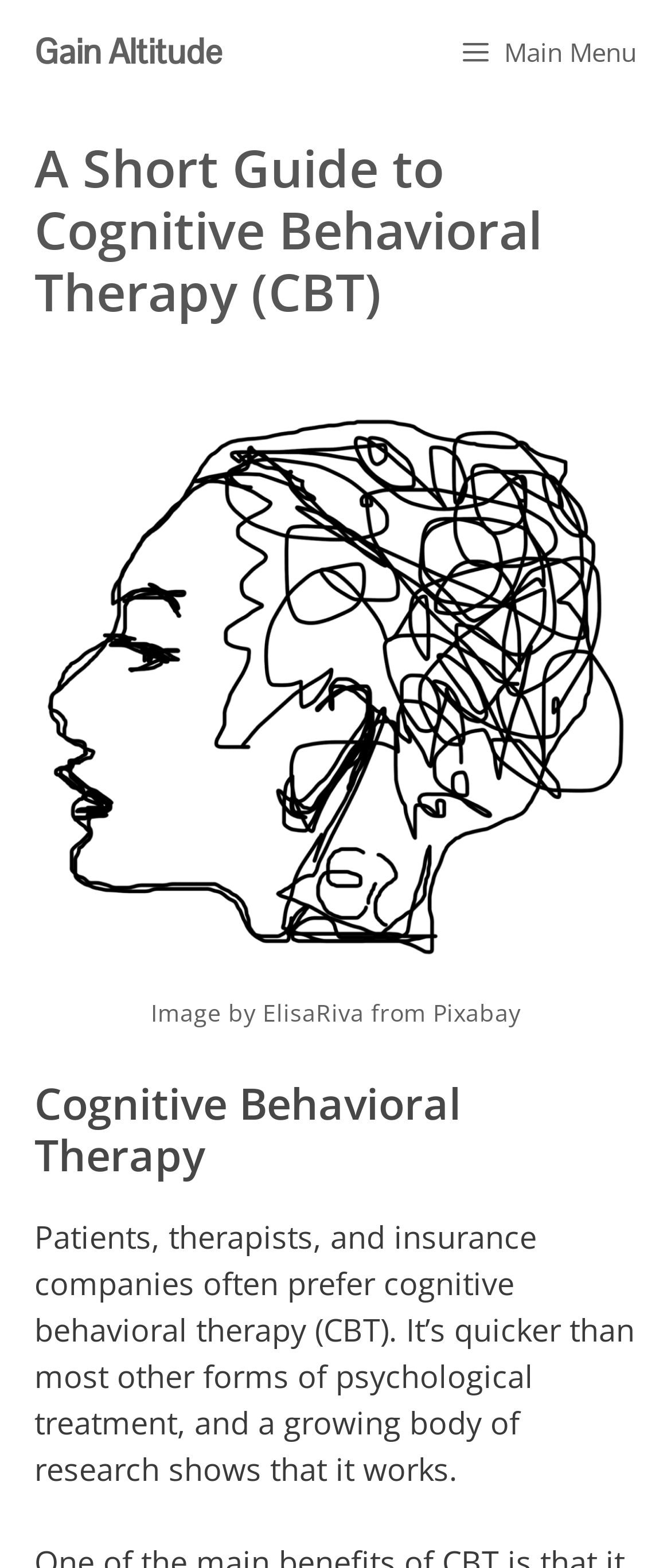What is the source of the image?
Refer to the image and give a detailed answer to the query.

The source of the image can be determined by looking at the figcaption 'Image by ElisaRiva from Pixabay' which mentions that the image is from Pixabay.